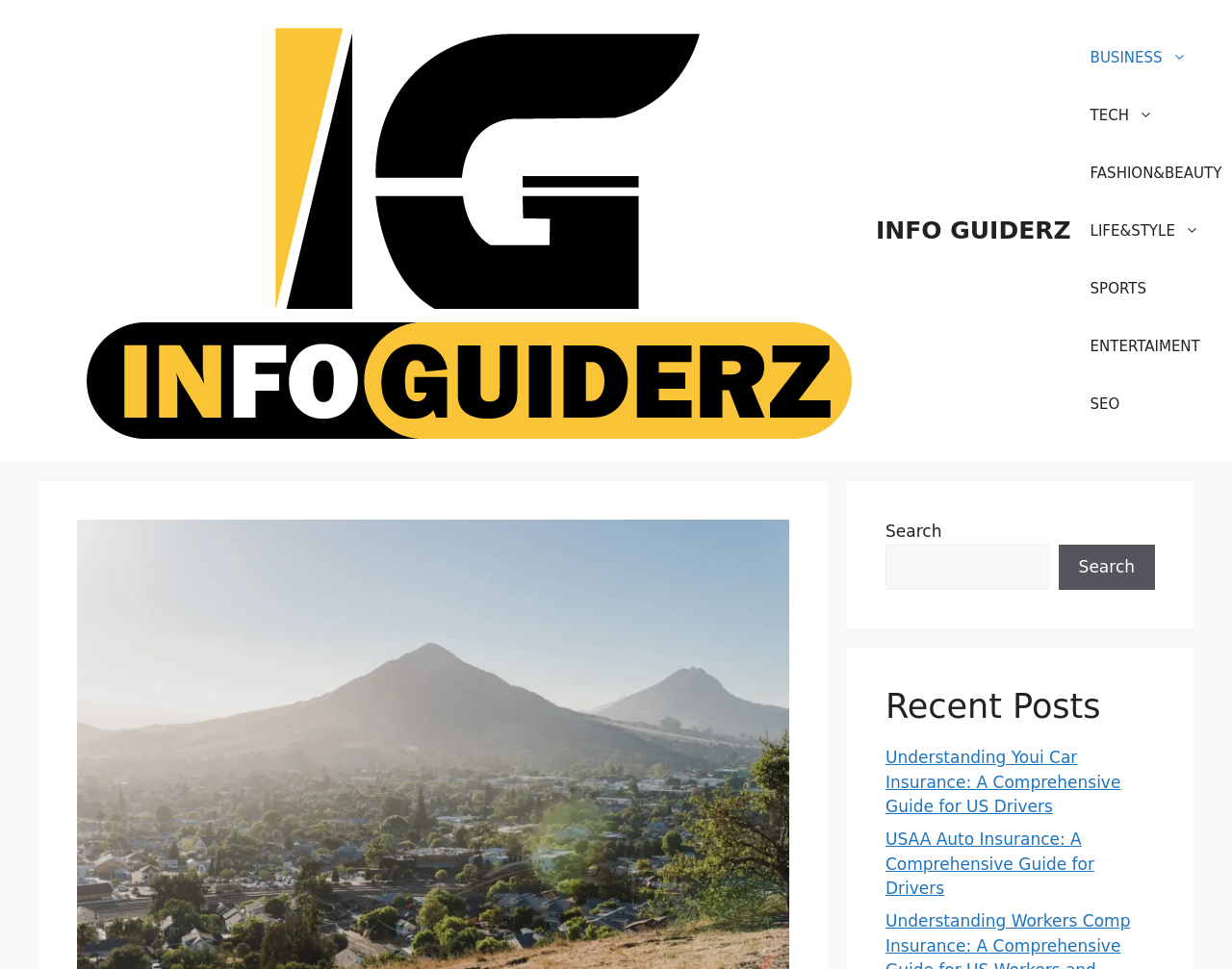Identify the bounding box of the HTML element described here: "Search". Provide the coordinates as four float numbers between 0 and 1: [left, top, right, bottom].

[0.859, 0.562, 0.938, 0.609]